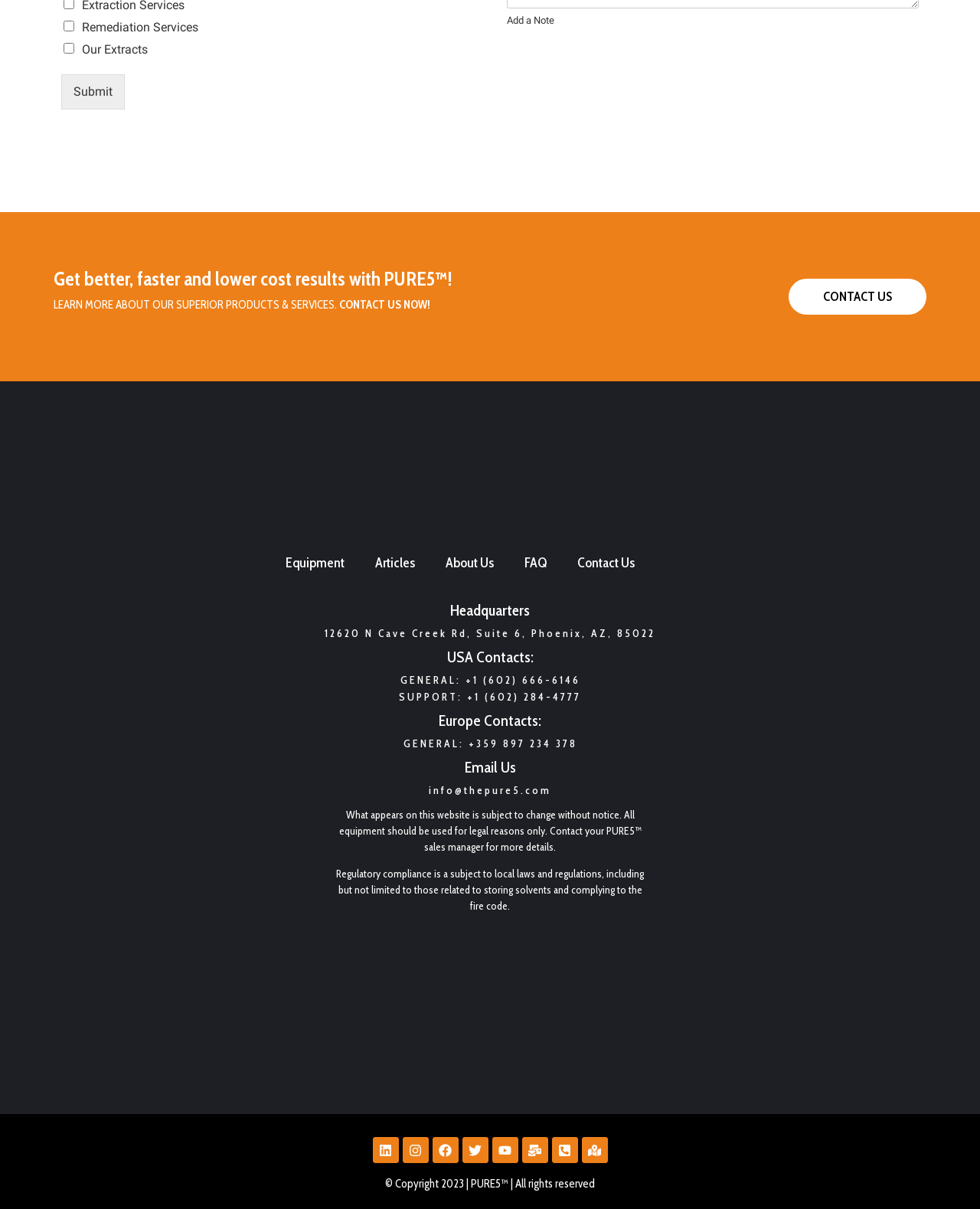Locate the bounding box coordinates of the area to click to fulfill this instruction: "Email Us". The bounding box should be presented as four float numbers between 0 and 1, in the order [left, top, right, bottom].

[0.474, 0.627, 0.526, 0.642]